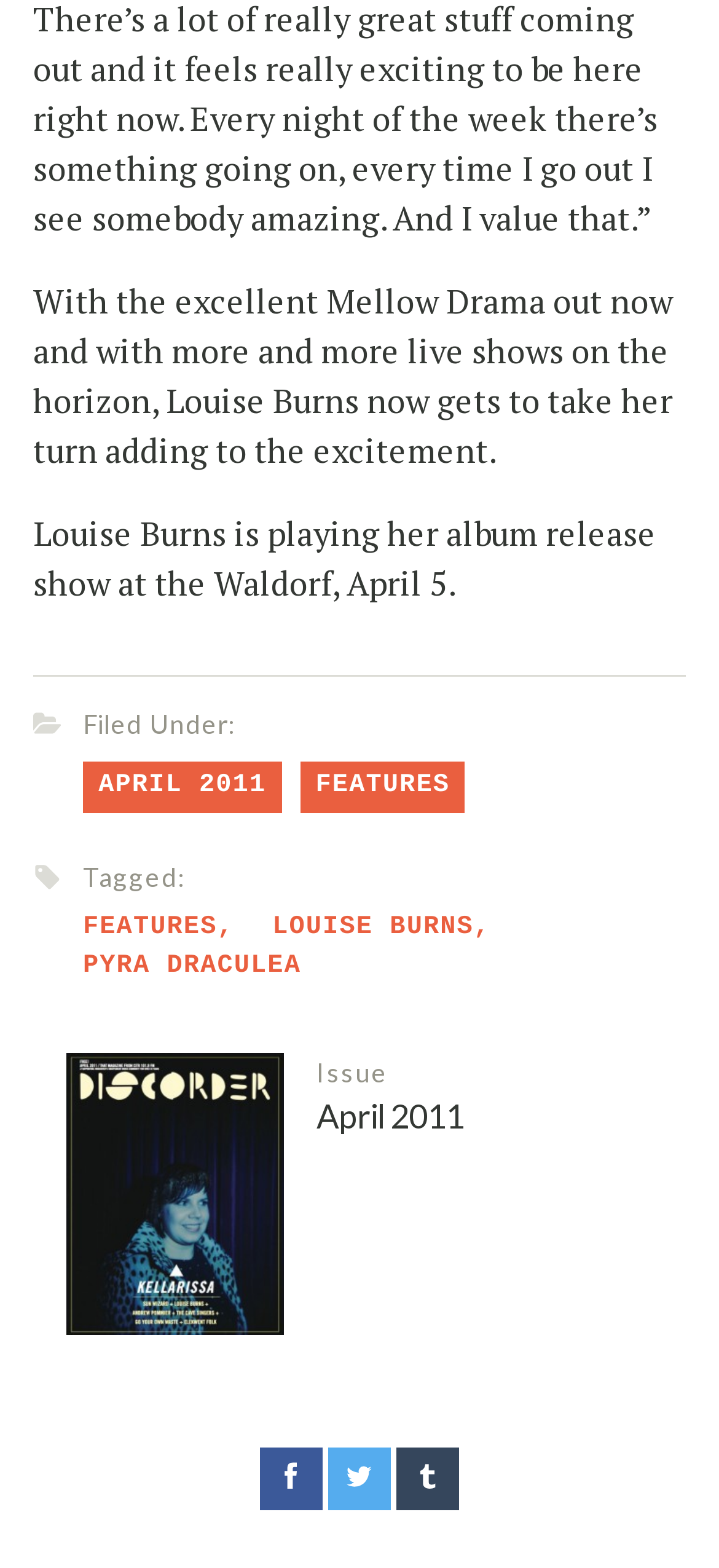Provide a brief response to the question using a single word or phrase: 
What are the social media platforms available for sharing?

Facebook, Twitter, Tumblr